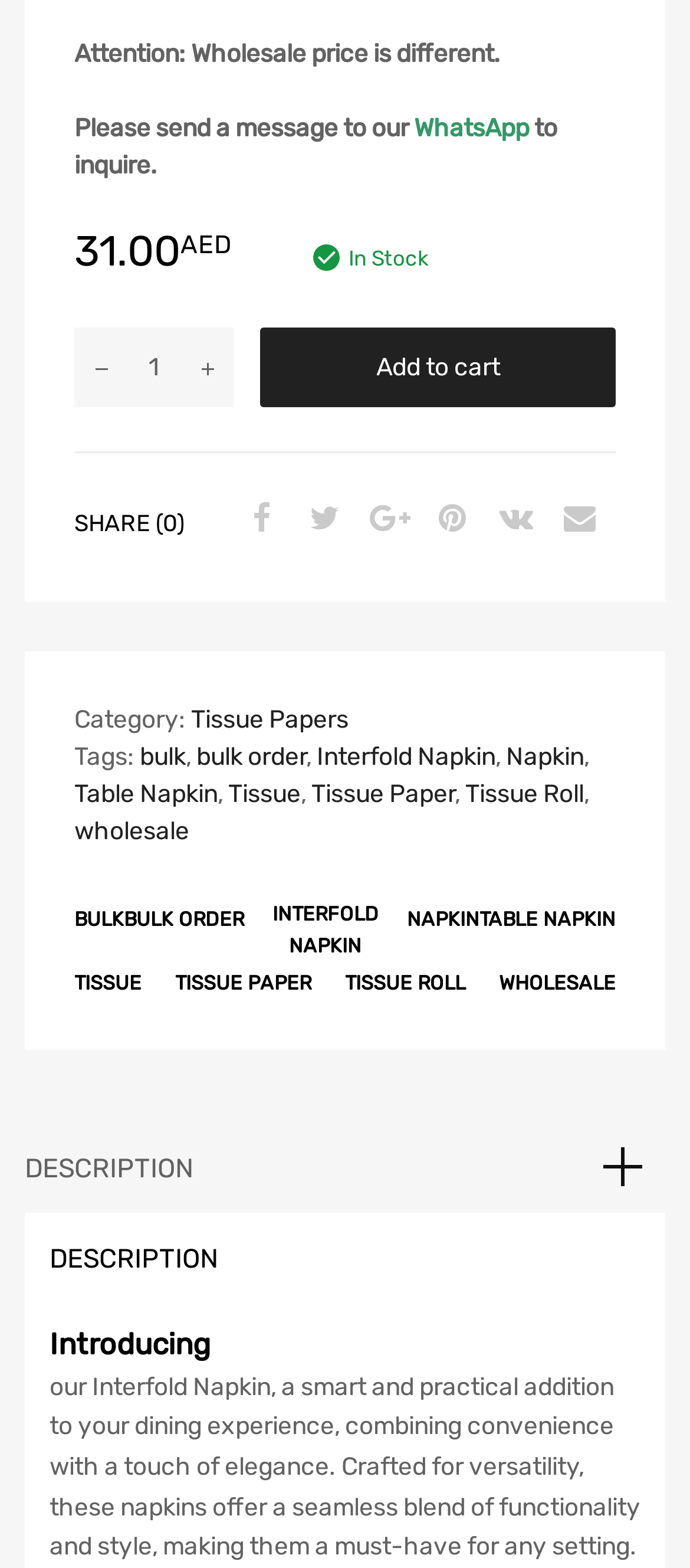What is the current stock status of the product?
Kindly offer a detailed explanation using the data available in the image.

The webpage explicitly states 'In Stock' which means the product is currently available and not out of stock.